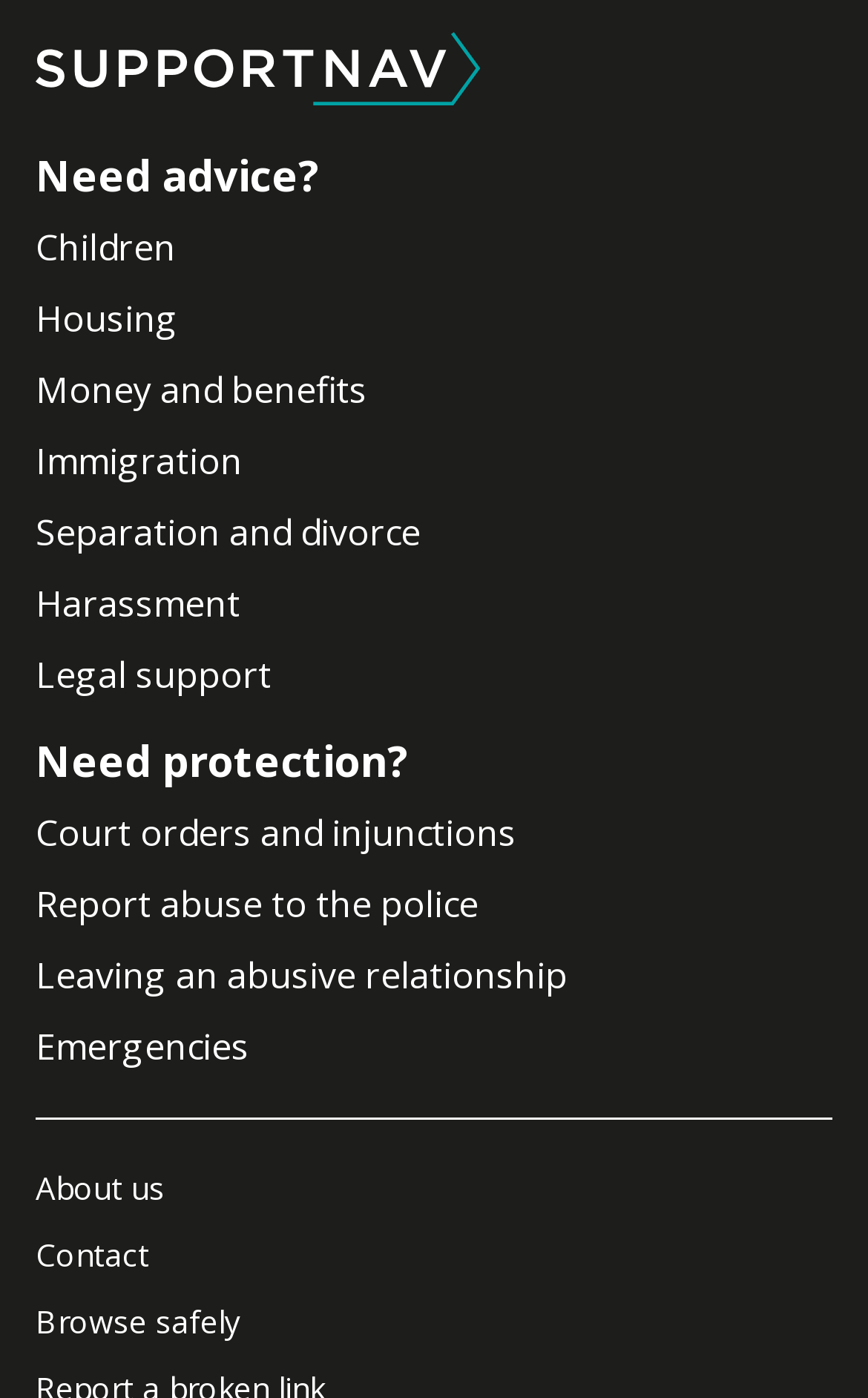What is the first topic for advice?
Look at the image and respond to the question as thoroughly as possible.

The webpage has a list of links for different topics, and the first one is 'Children', which suggests that it is the first topic for advice.